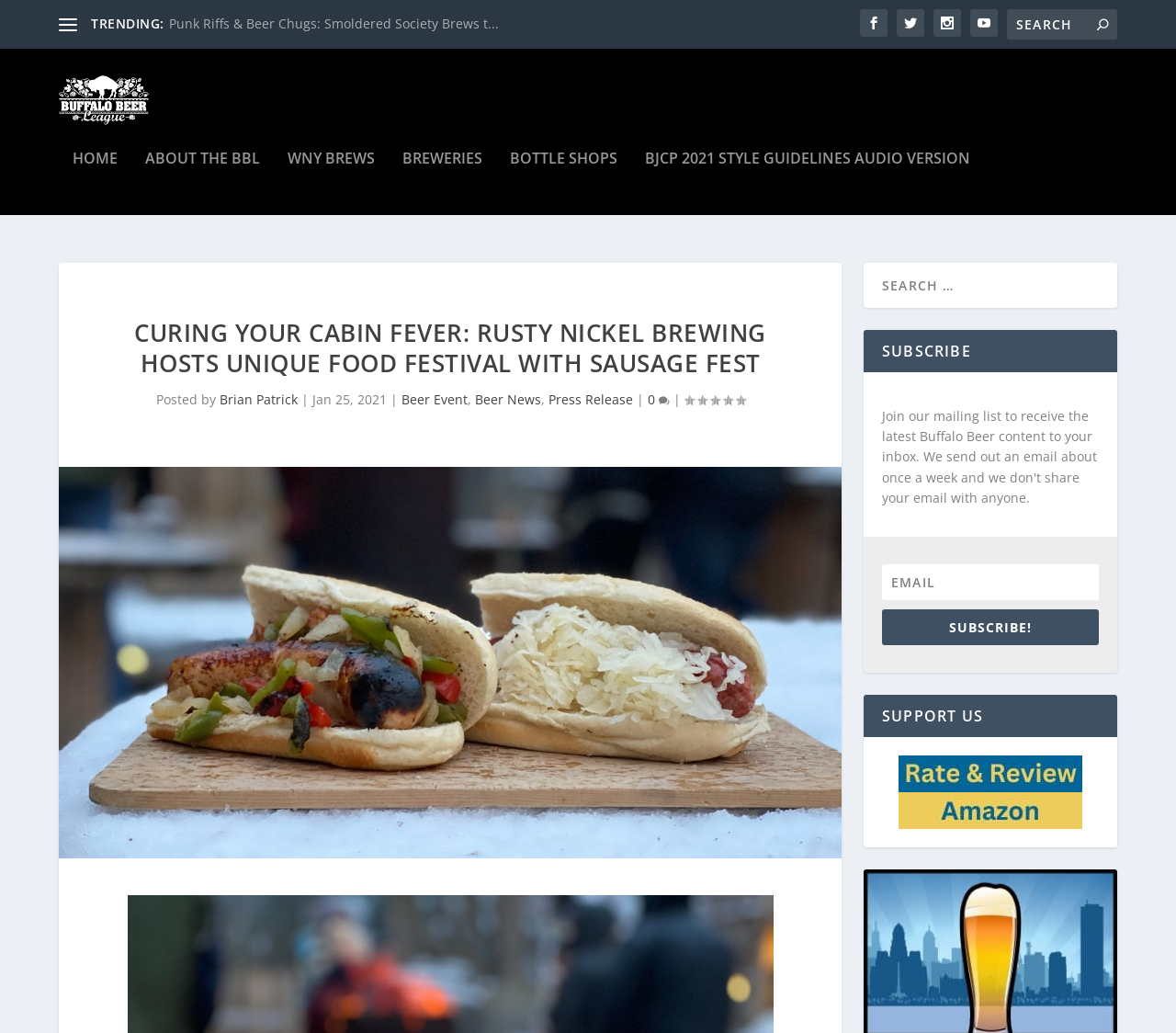Please give a succinct answer using a single word or phrase:
What is the date of the article?

Jan 25, 2021